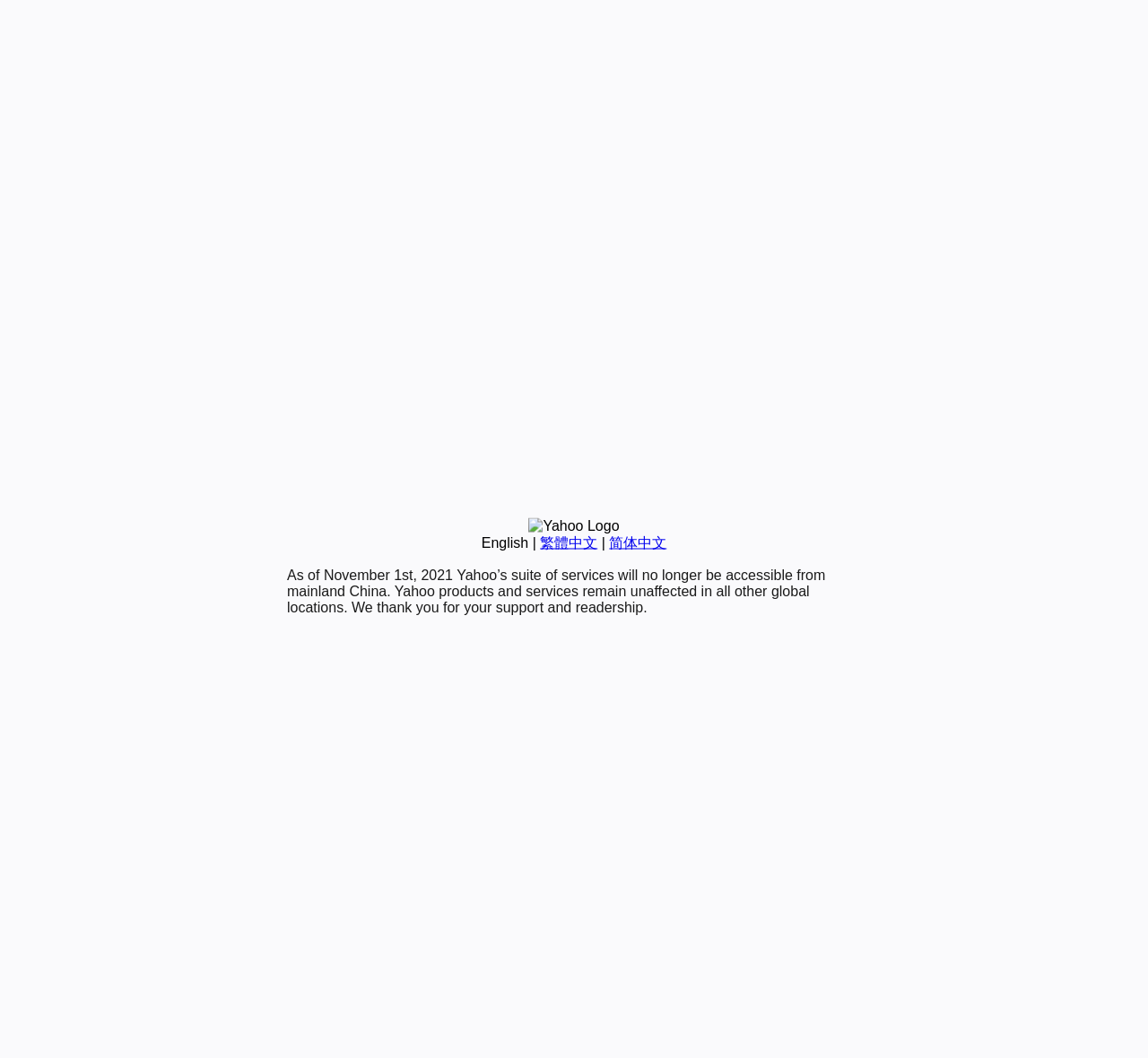From the screenshot, find the bounding box of the UI element matching this description: "English". Supply the bounding box coordinates in the form [left, top, right, bottom], each a float between 0 and 1.

[0.419, 0.506, 0.46, 0.52]